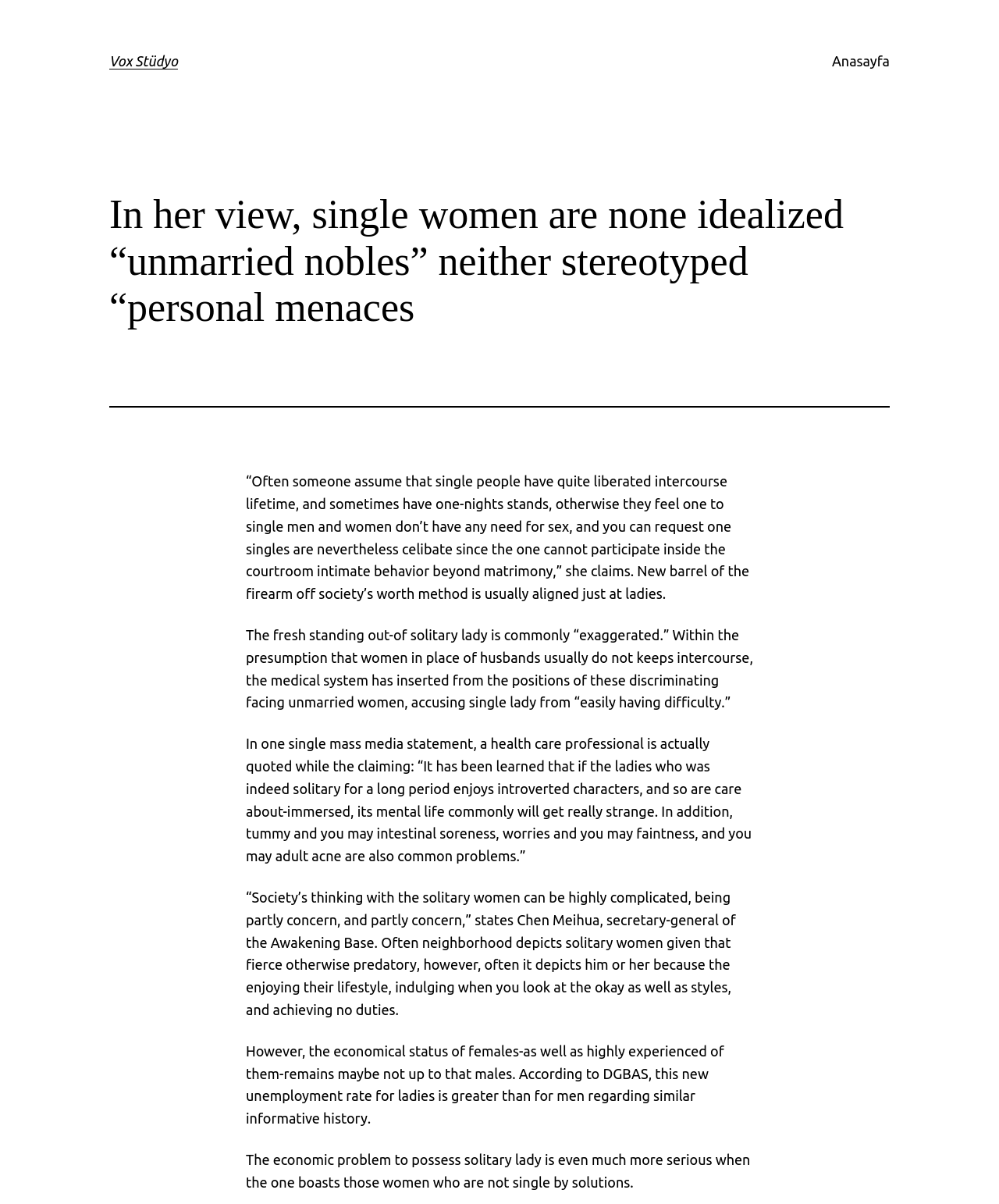Please locate the UI element described by "Anasayfa" and provide its bounding box coordinates.

[0.833, 0.042, 0.891, 0.06]